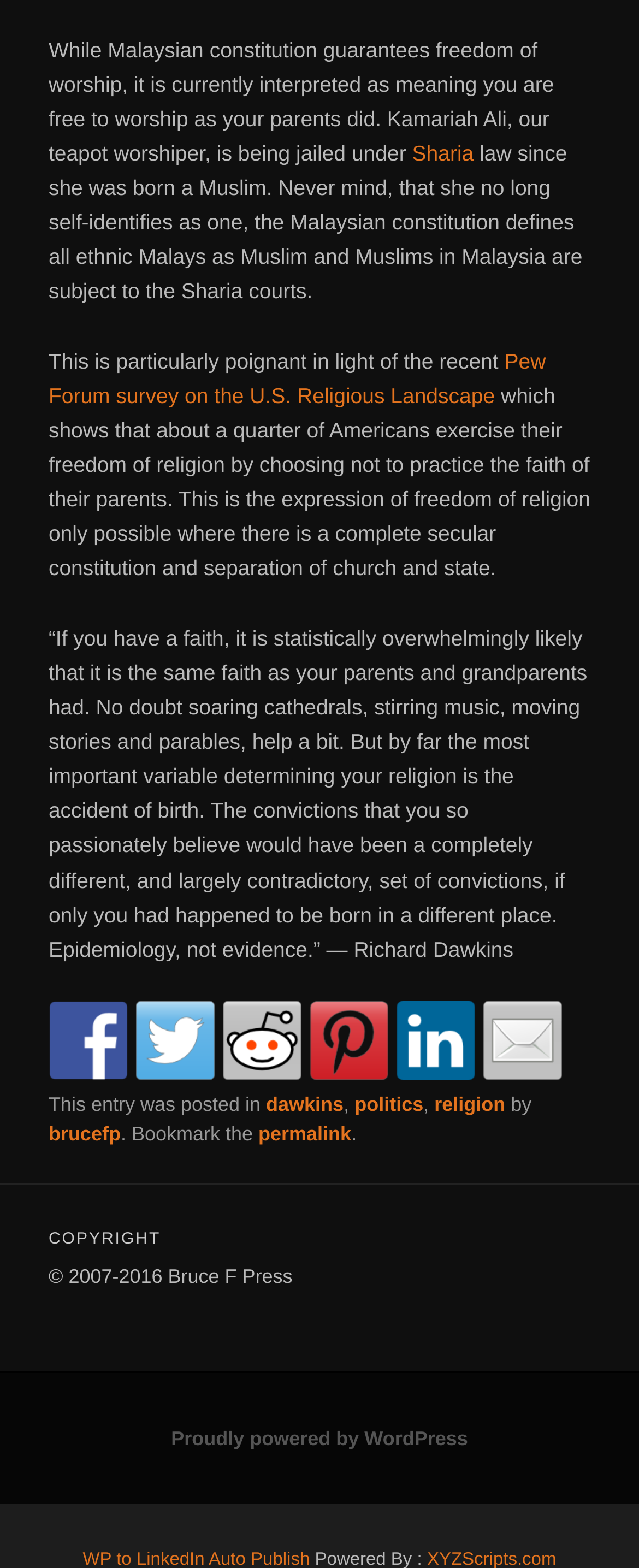Locate the UI element described by Proudly powered by WordPress and provide its bounding box coordinates. Use the format (top-left x, top-left y, bottom-right x, bottom-right y) with all values as floating point numbers between 0 and 1.

[0.268, 0.91, 0.732, 0.925]